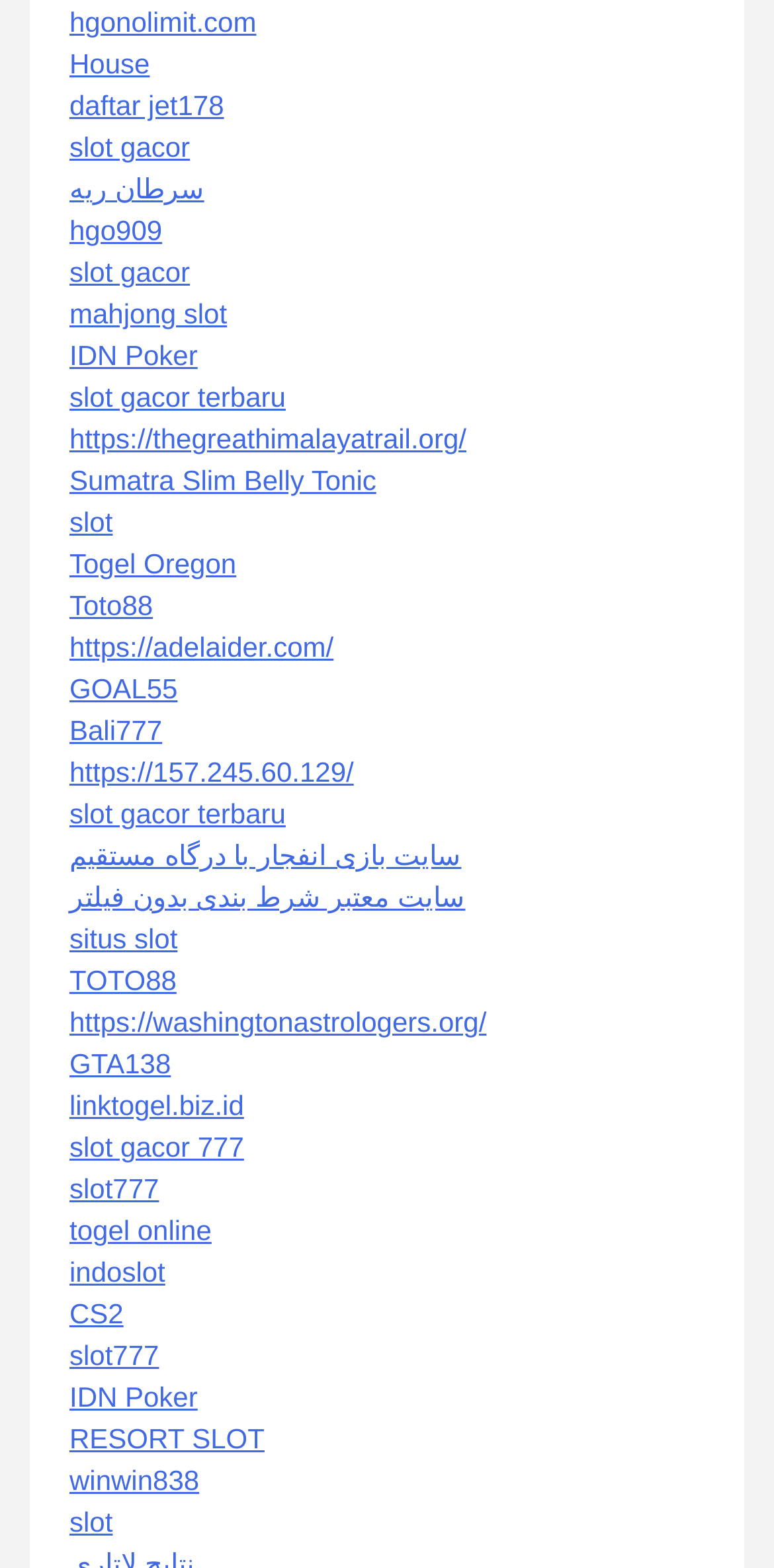Find the bounding box coordinates for the element that must be clicked to complete the instruction: "go to House". The coordinates should be four float numbers between 0 and 1, indicated as [left, top, right, bottom].

[0.09, 0.031, 0.194, 0.051]